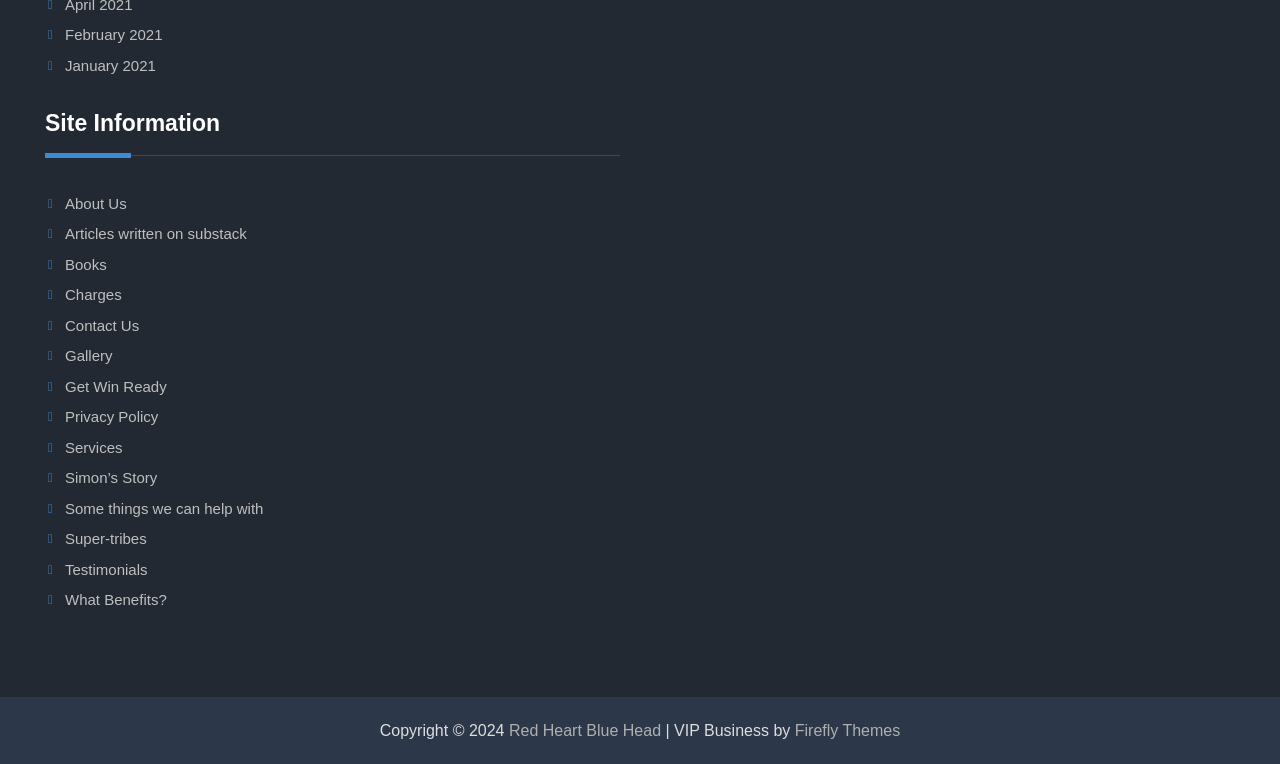Locate the bounding box coordinates of the UI element described by: "Gallery". The bounding box coordinates should consist of four float numbers between 0 and 1, i.e., [left, top, right, bottom].

[0.051, 0.454, 0.088, 0.476]